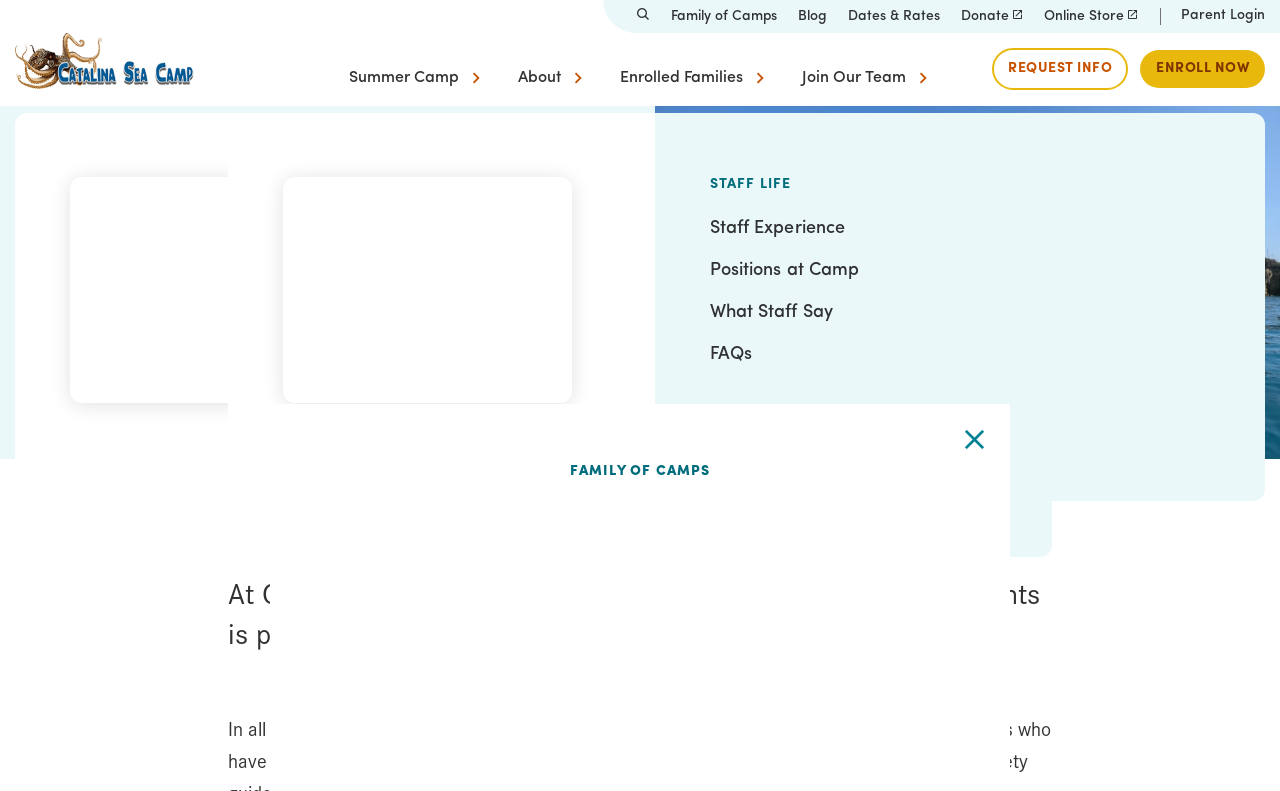Please predict the bounding box coordinates of the element's region where a click is necessary to complete the following instruction: "Explore the 'Family of Camps'". The coordinates should be represented by four float numbers between 0 and 1, i.e., [left, top, right, bottom].

[0.445, 0.587, 0.555, 0.605]